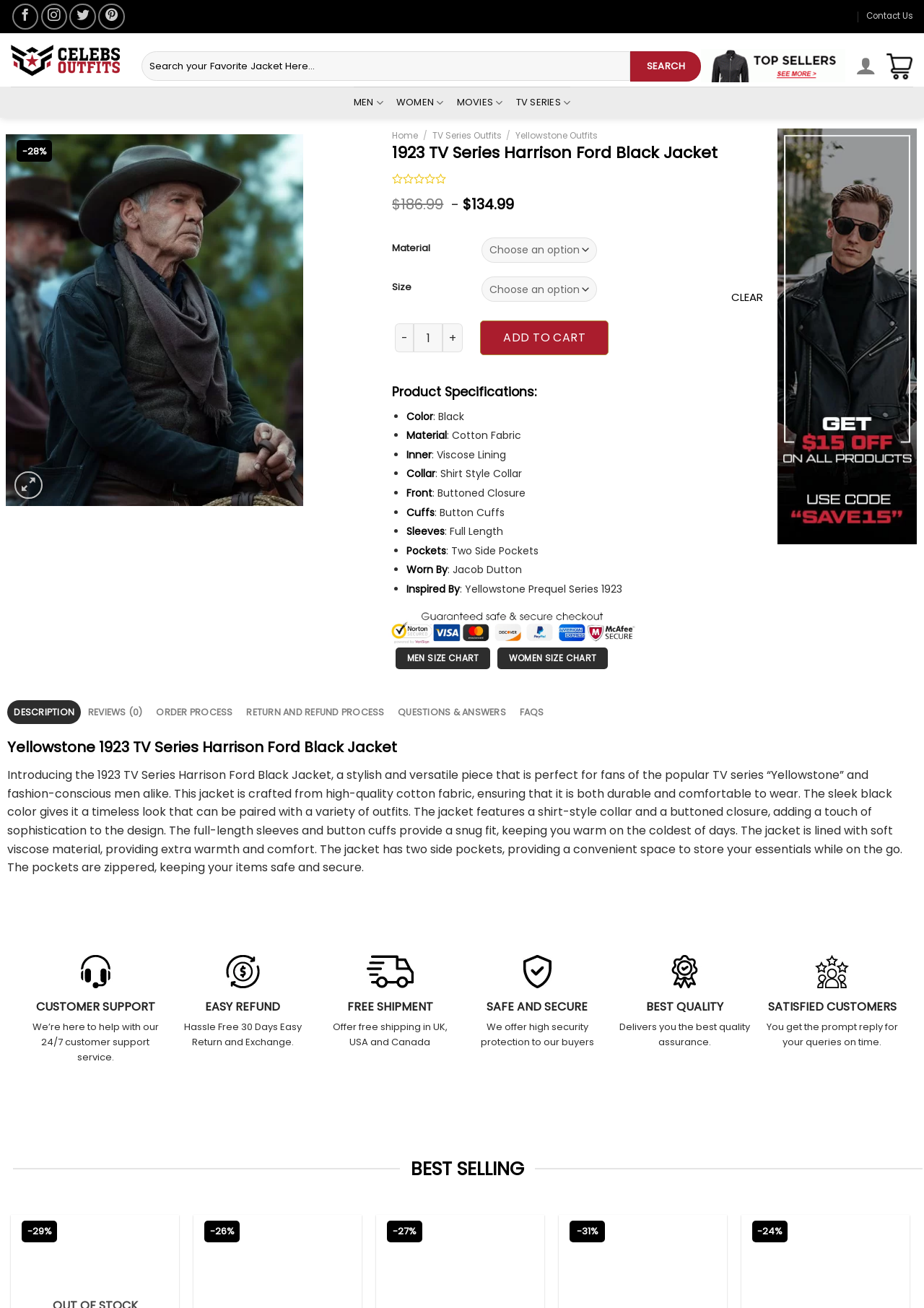Provide the bounding box coordinates of the UI element that matches the description: "Sitemap".

None